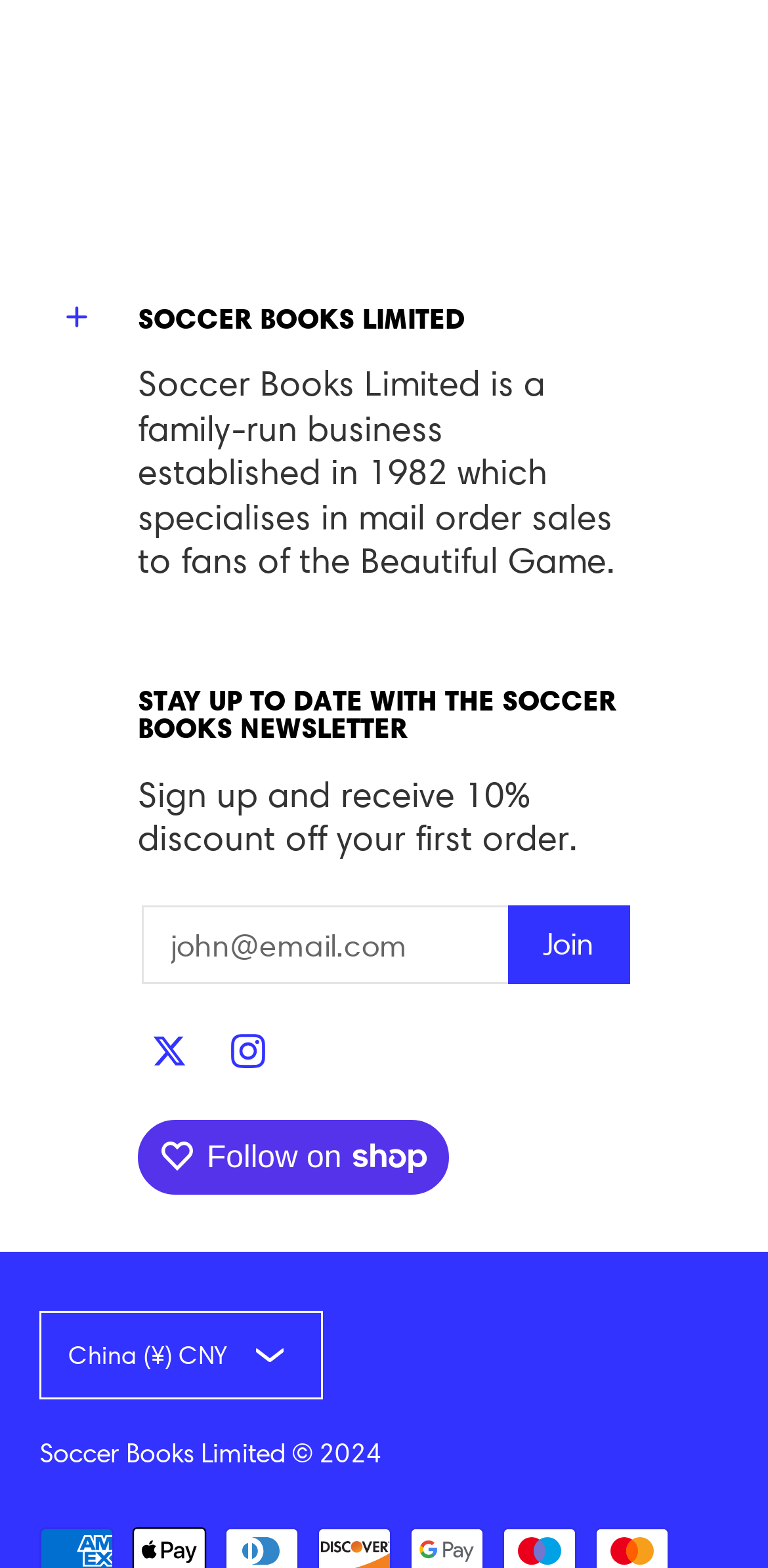Please determine the bounding box coordinates for the UI element described here. Use the format (top-left x, top-left y, bottom-right x, bottom-right y) with values bounded between 0 and 1: September 22, 2022

None